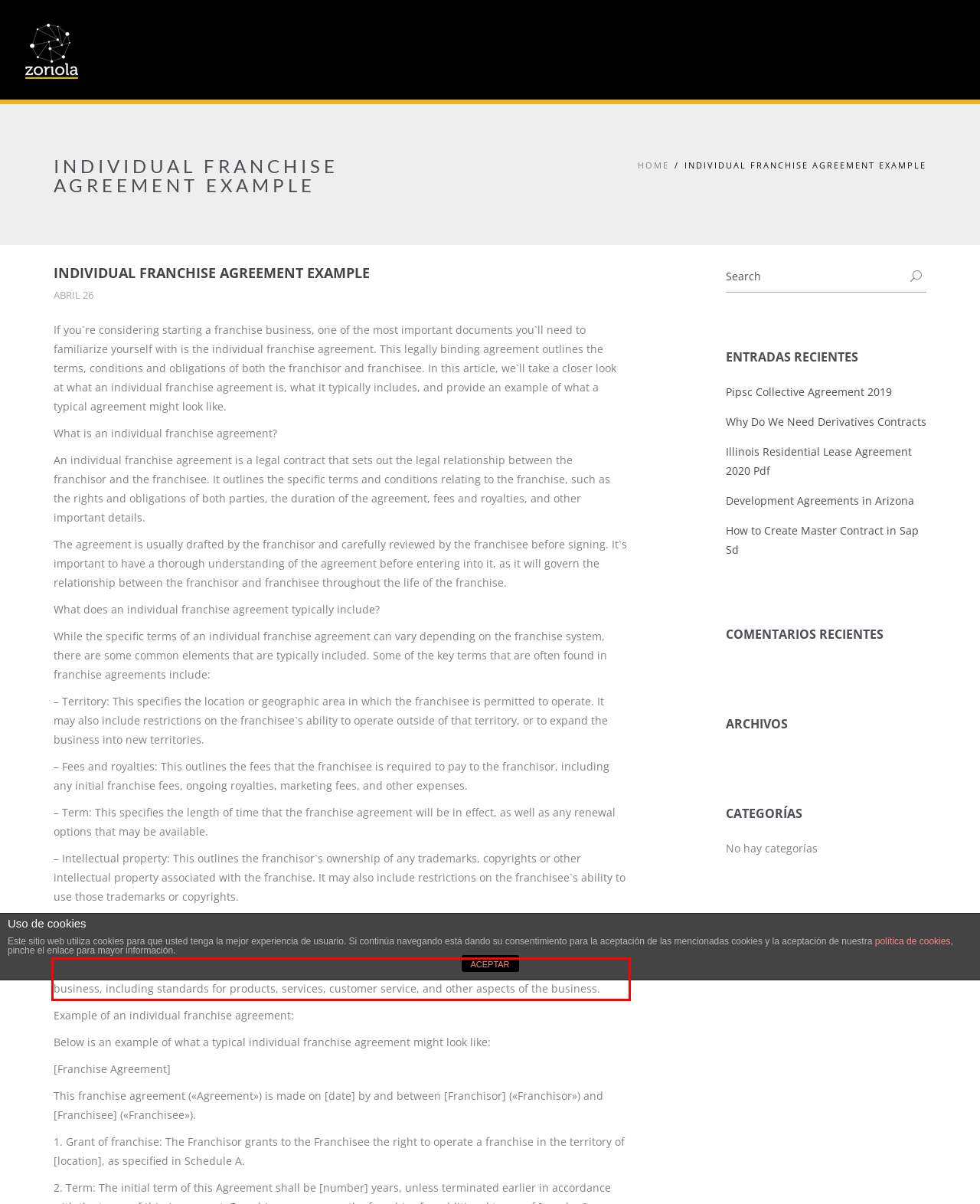There is a UI element on the webpage screenshot marked by a red bounding box. Extract and generate the text content from within this red box.

– Operations manual: This specifies the franchisor`s requirements for how the franchisee must operate the business, including standards for products, services, customer service, and other aspects of the business.